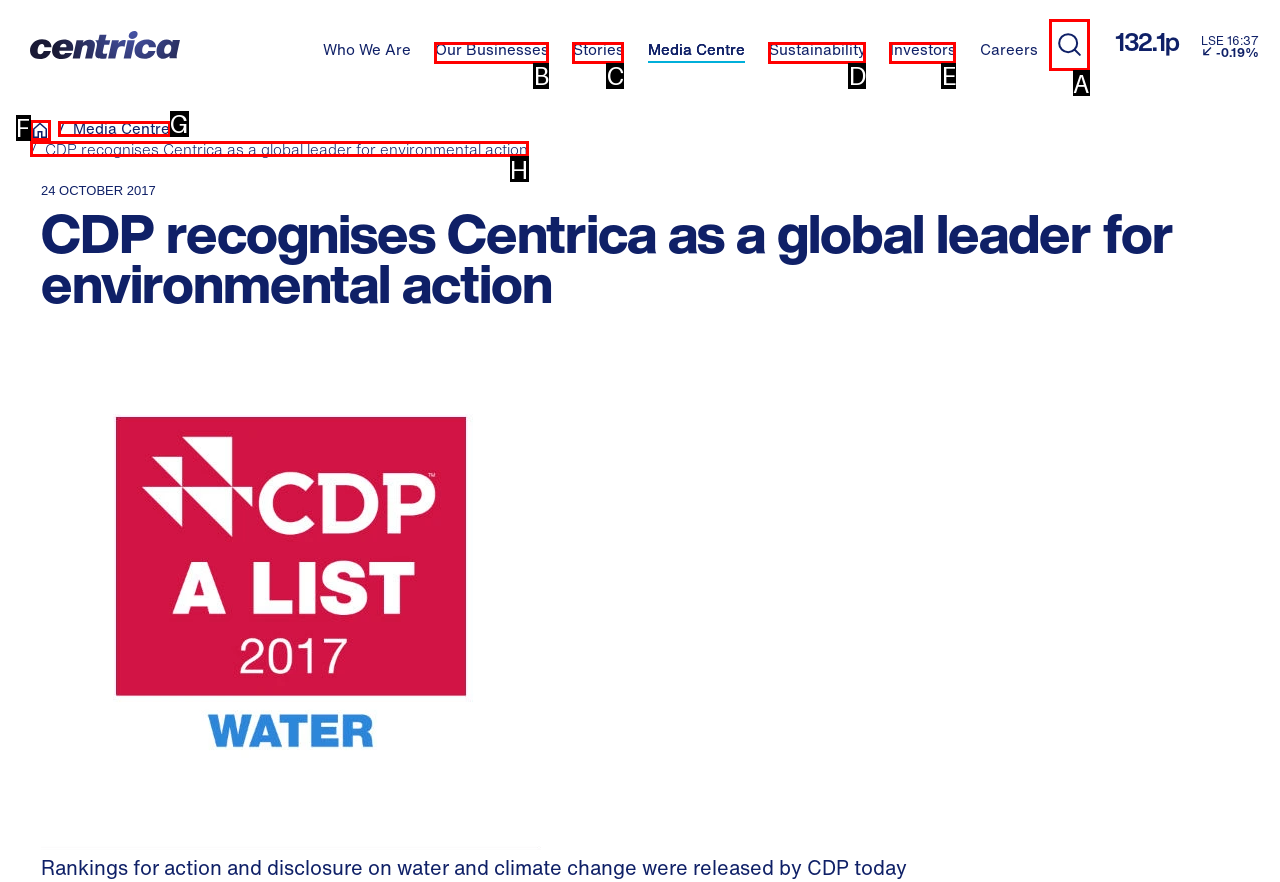Please indicate which option's letter corresponds to the task: Search for something by examining the highlighted elements in the screenshot.

A